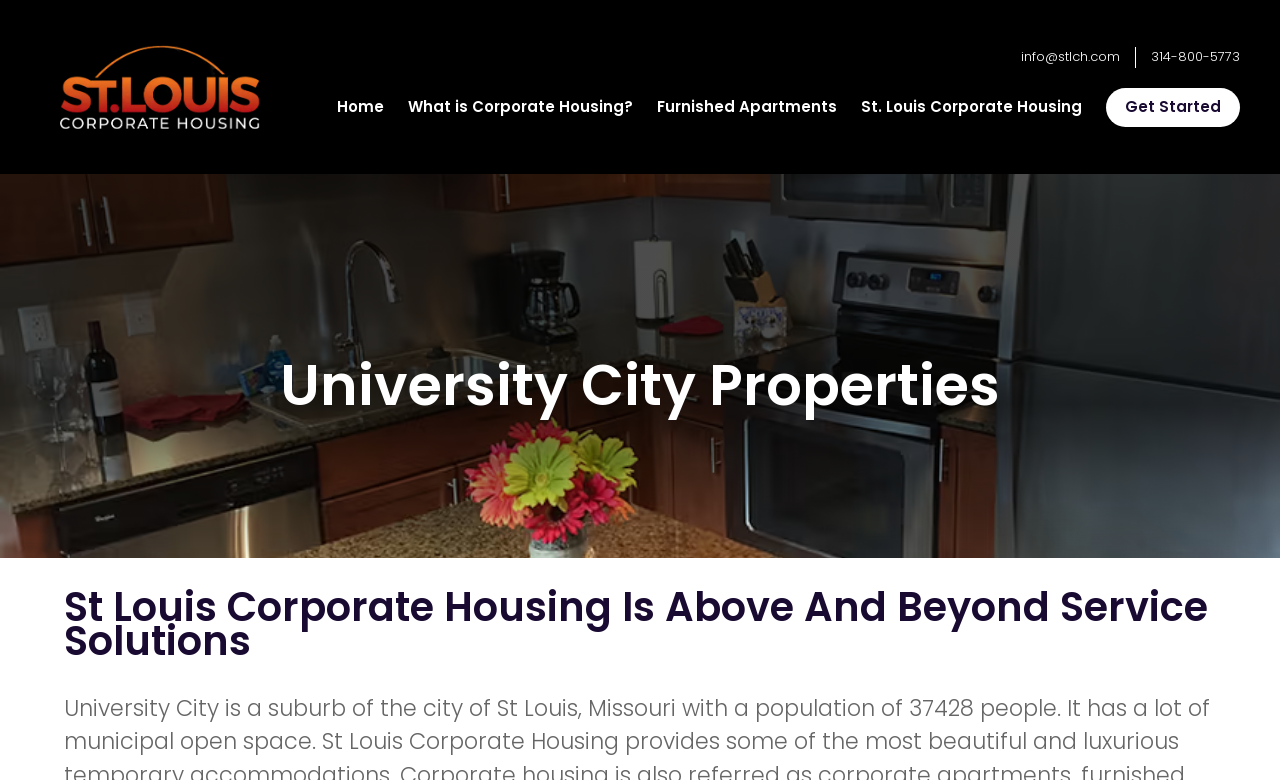Please mark the clickable region by giving the bounding box coordinates needed to complete this instruction: "Call the phone number".

[0.899, 0.061, 0.969, 0.088]